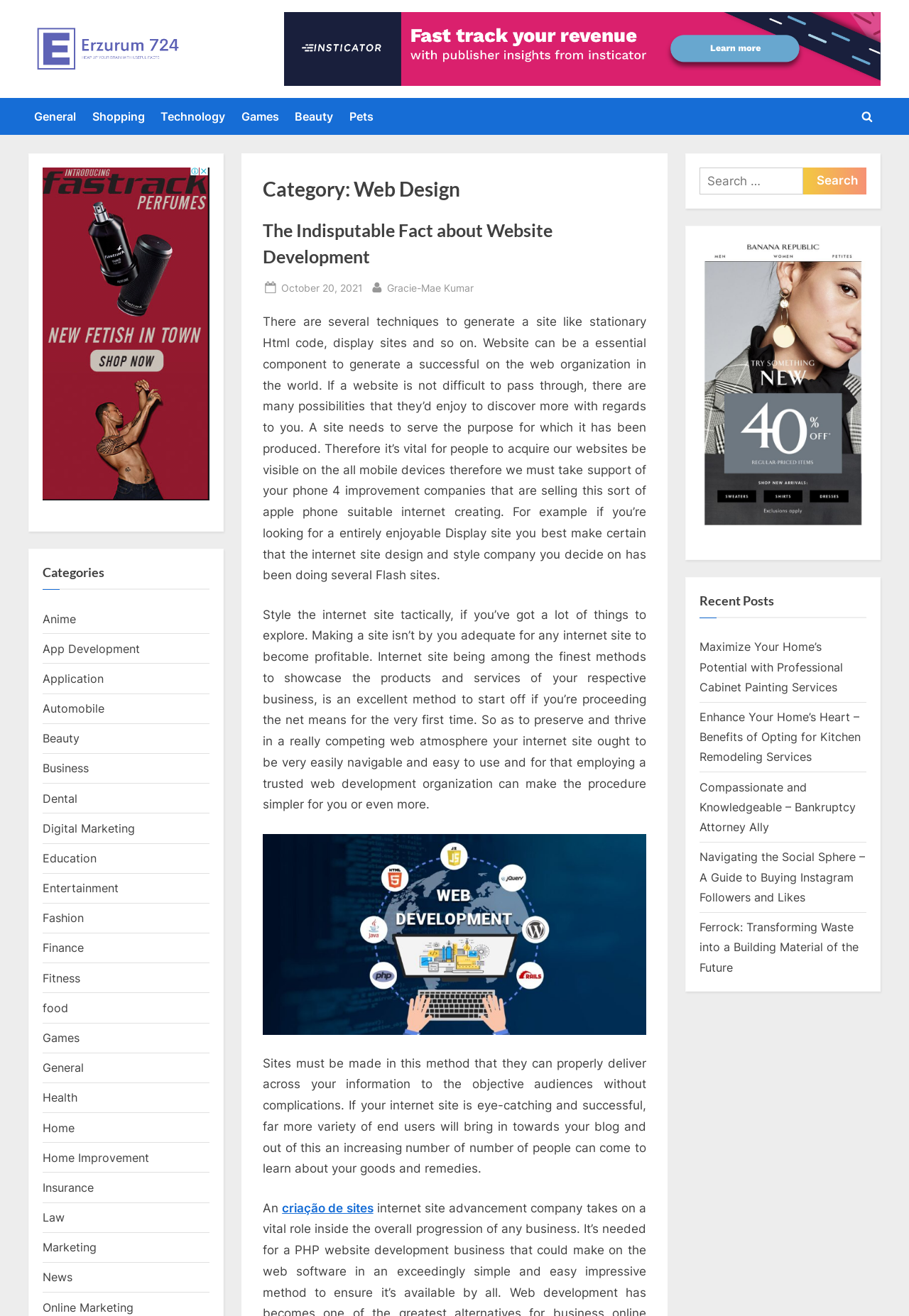Can you find the bounding box coordinates of the area I should click to execute the following instruction: "Click on the 'General' category"?

[0.031, 0.078, 0.09, 0.099]